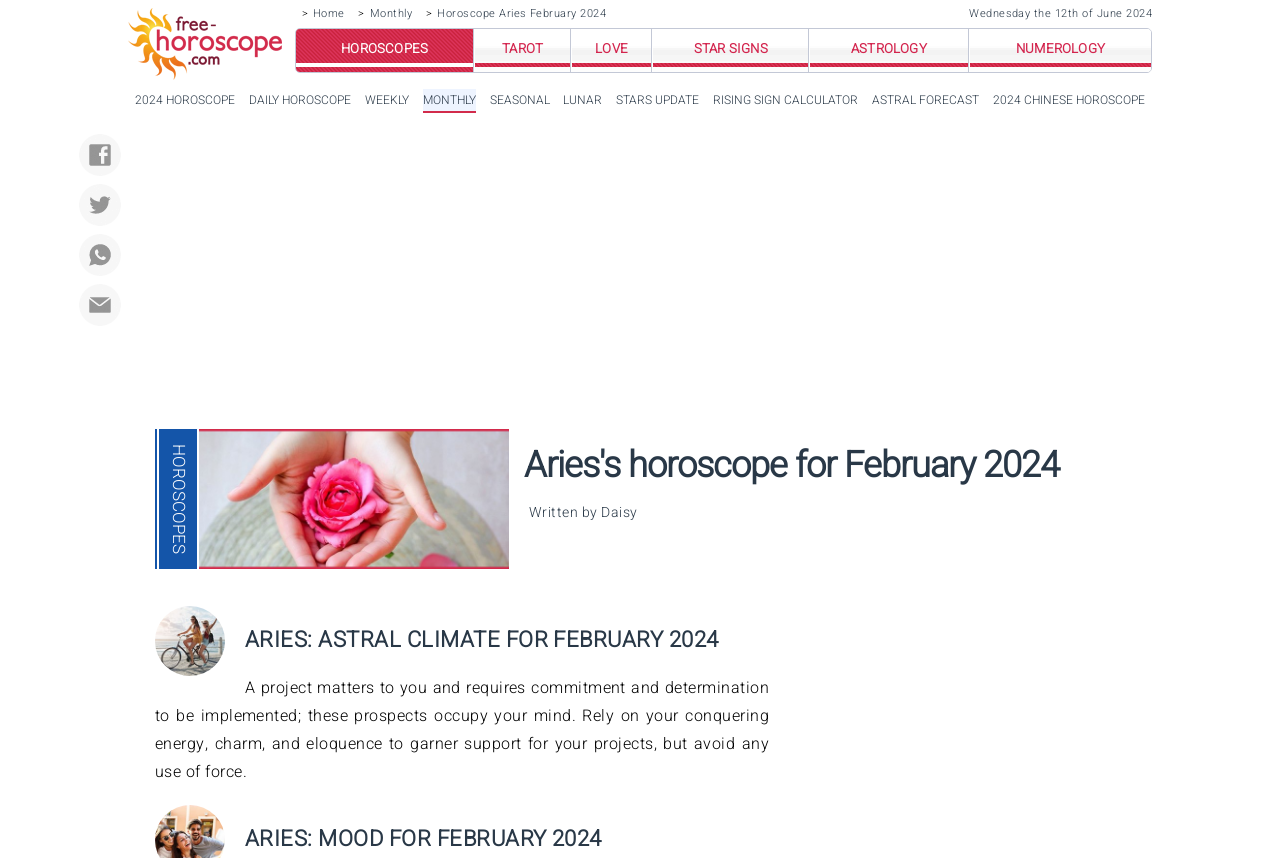Identify the bounding box for the UI element specified in this description: "Horoscope Aries February 2024". The coordinates must be four float numbers between 0 and 1, formatted as [left, top, right, bottom].

[0.342, 0.006, 0.474, 0.026]